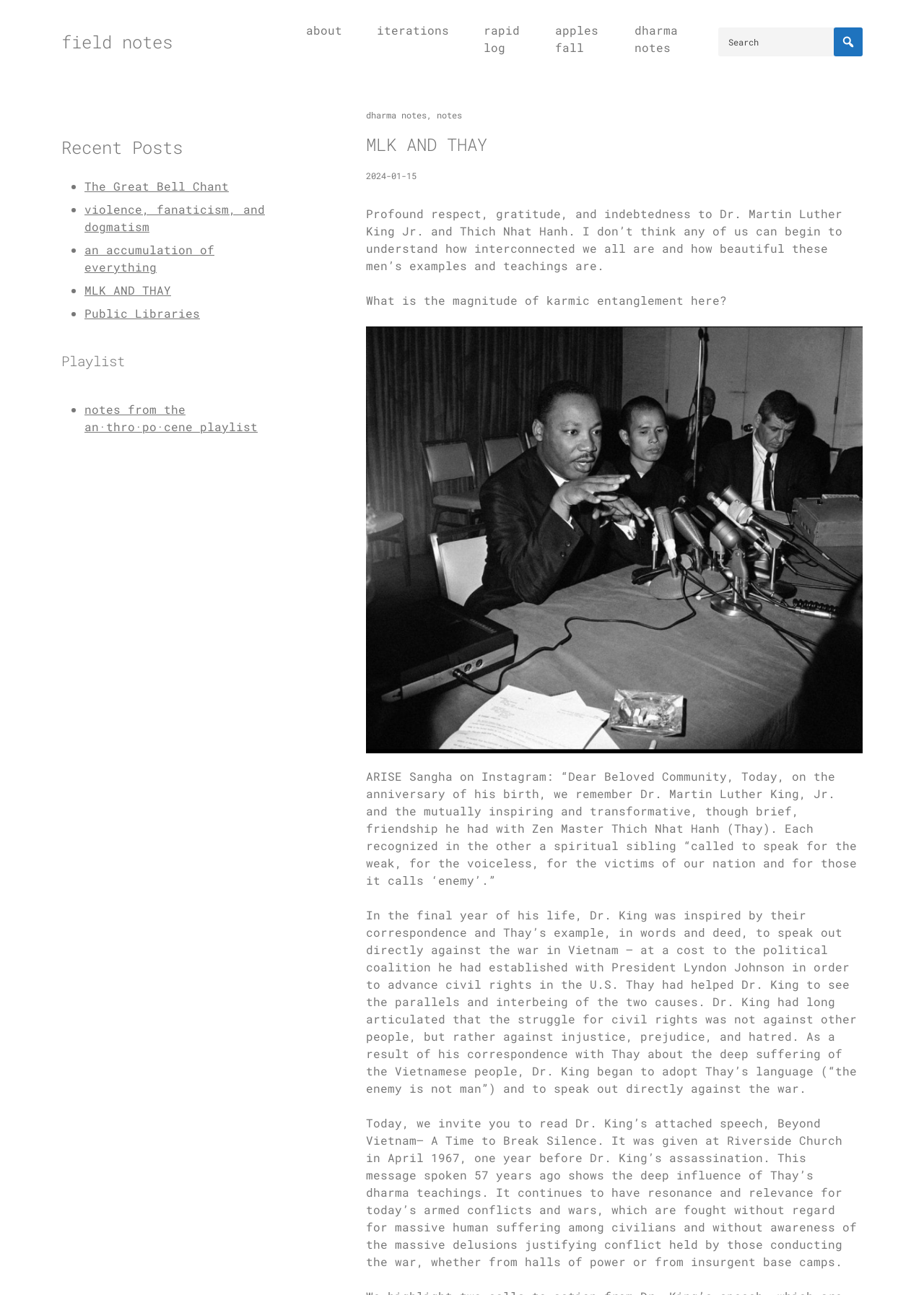Use the information in the screenshot to answer the question comprehensively: What is the name of the website?

The name of the website can be found in the heading element with the text 'MLK AND THAY' at the top of the webpage.